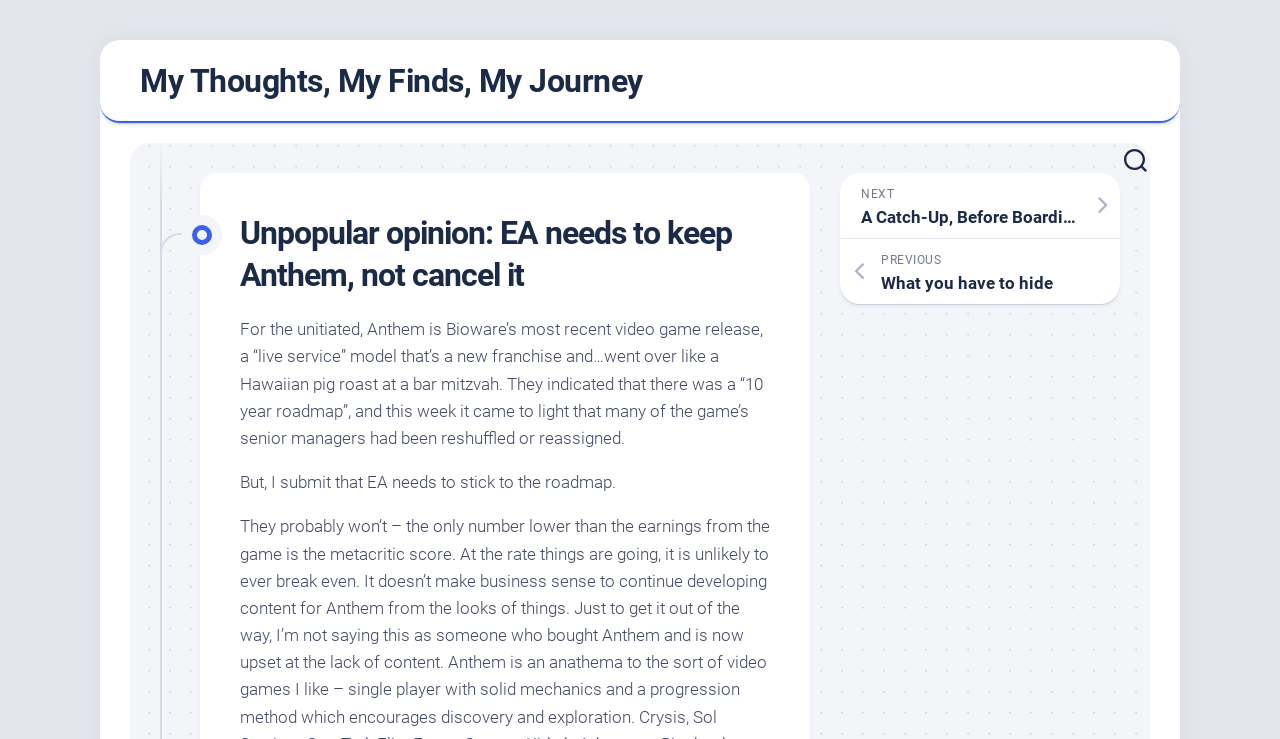Describe every aspect of the webpage comprehensively.

The webpage appears to be a blog post or article discussing the video game Anthem and its future. At the top, there is a link to "My Thoughts, My Finds, My Journey" which is likely the title of the blog or website. Below this, there is a button on the right side of the page.

The main content of the page is divided into sections. The first section is a header that contains the title of the article, "Unpopular opinion: EA needs to keep Anthem, not cancel it". Below this title, there is a block of text that provides background information on the game Anthem, describing it as a "live service" model and mentioning its poor reception. 

Following this, there is another block of text that expresses the author's opinion that EA should stick to their original roadmap for the game. These two blocks of text are positioned in the top half of the page, with the title at the top and the text blocks below it.

At the bottom of the page, there are two links: "NEXT A Catch-Up, Before Boarding" and "PREVIOUS What you have to hide", which are likely navigation links to other articles or posts on the website. These links are positioned side by side, with the "NEXT" link on the left and the "PREVIOUS" link on the right.